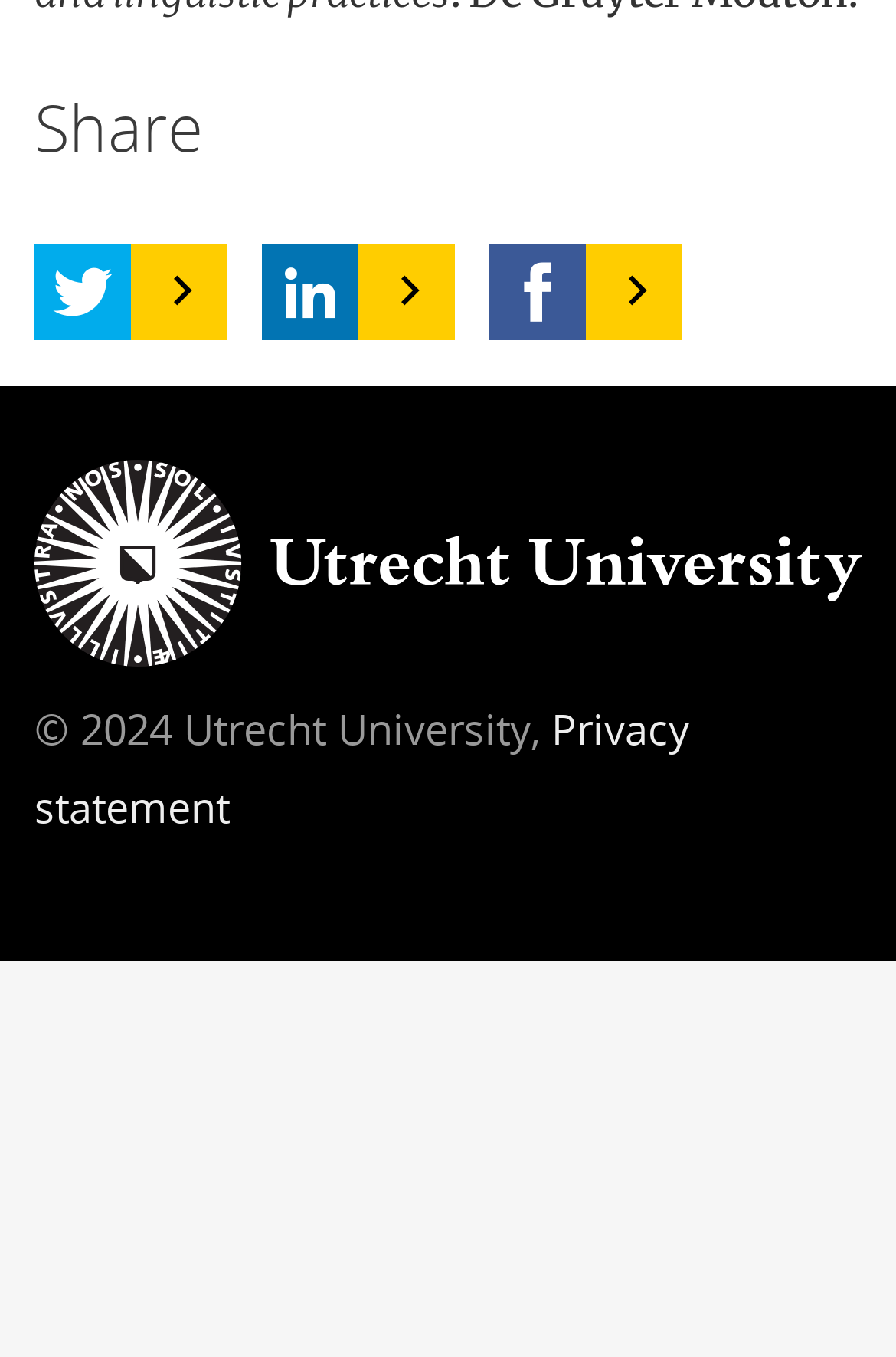Determine the bounding box for the HTML element described here: "Privacy statement". The coordinates should be given as [left, top, right, bottom] with each number being a float between 0 and 1.

[0.038, 0.516, 0.769, 0.614]